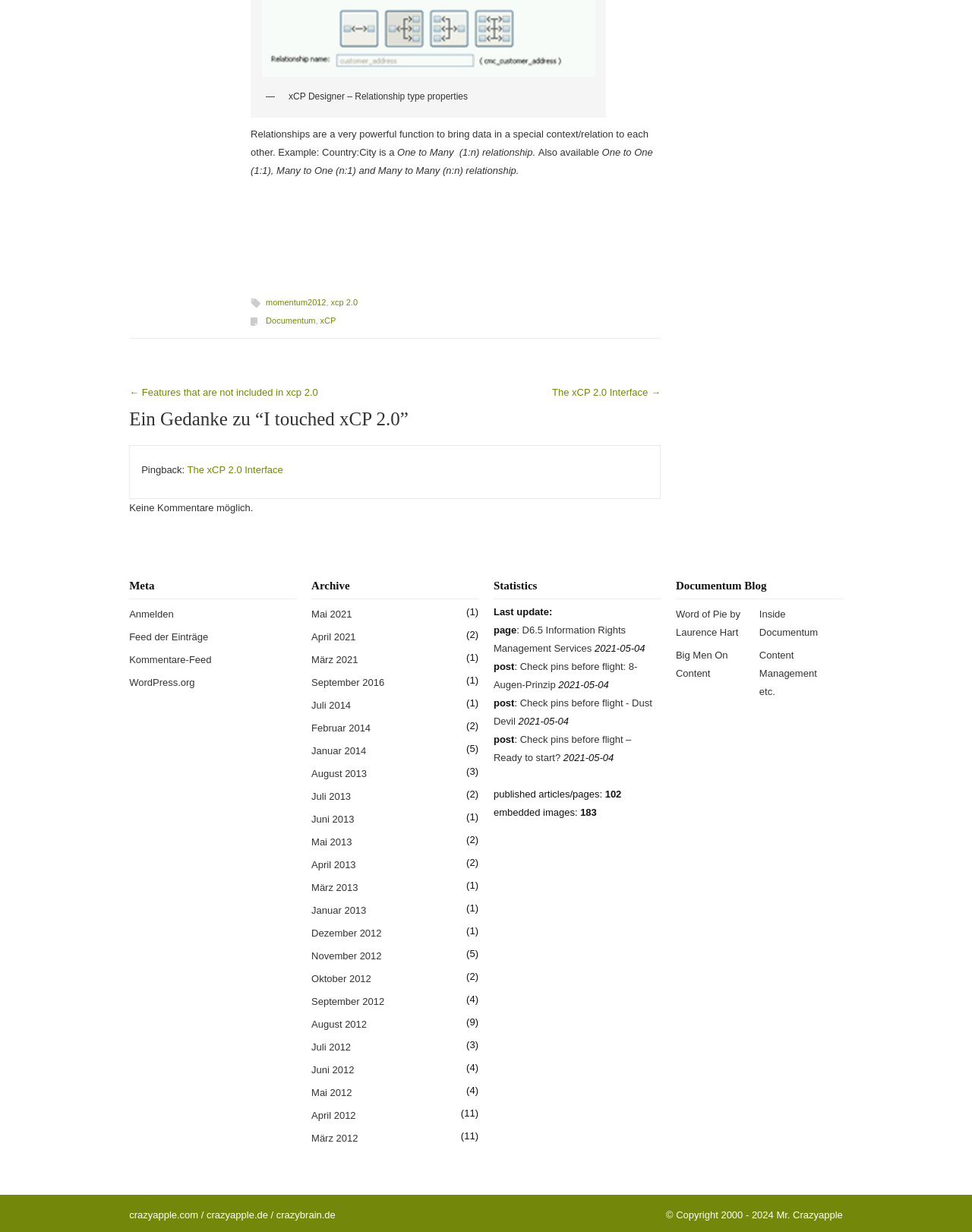Identify the bounding box for the UI element specified in this description: "Documentum". The coordinates must be four float numbers between 0 and 1, formatted as [left, top, right, bottom].

[0.274, 0.257, 0.325, 0.264]